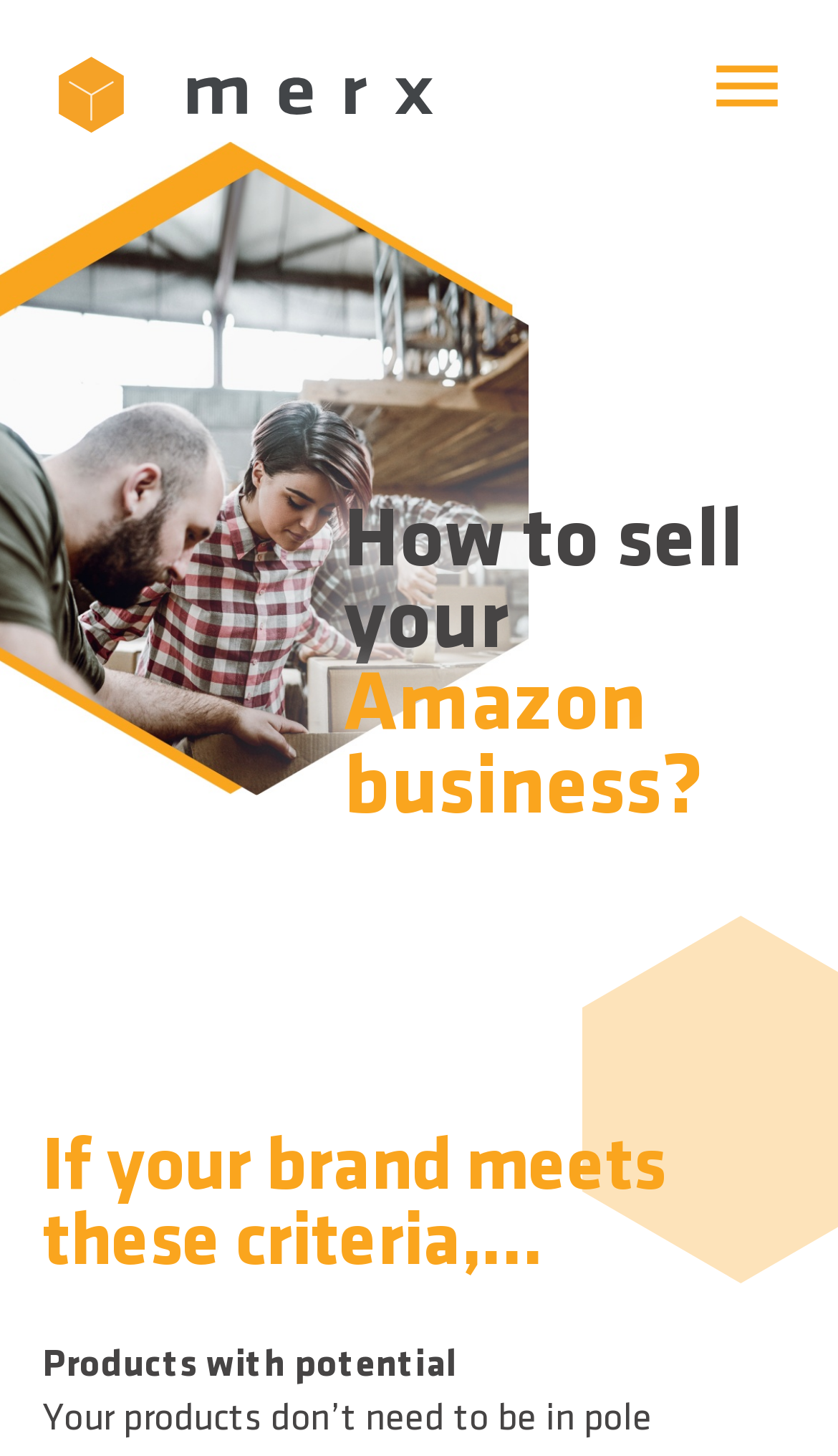Locate the bounding box coordinates of the segment that needs to be clicked to meet this instruction: "View additional information".

None